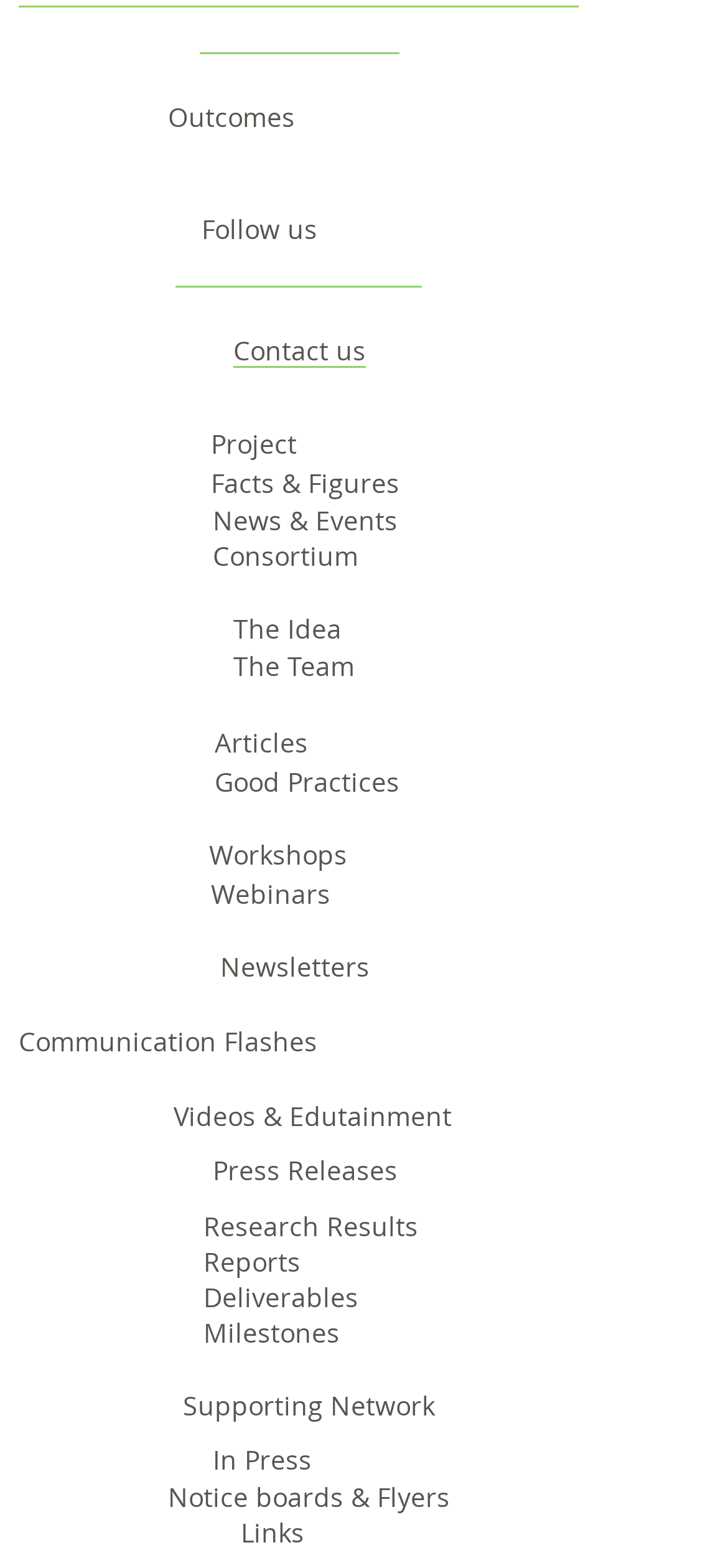Please mark the bounding box coordinates of the area that should be clicked to carry out the instruction: "Learn about the project".

[0.29, 0.272, 0.467, 0.294]